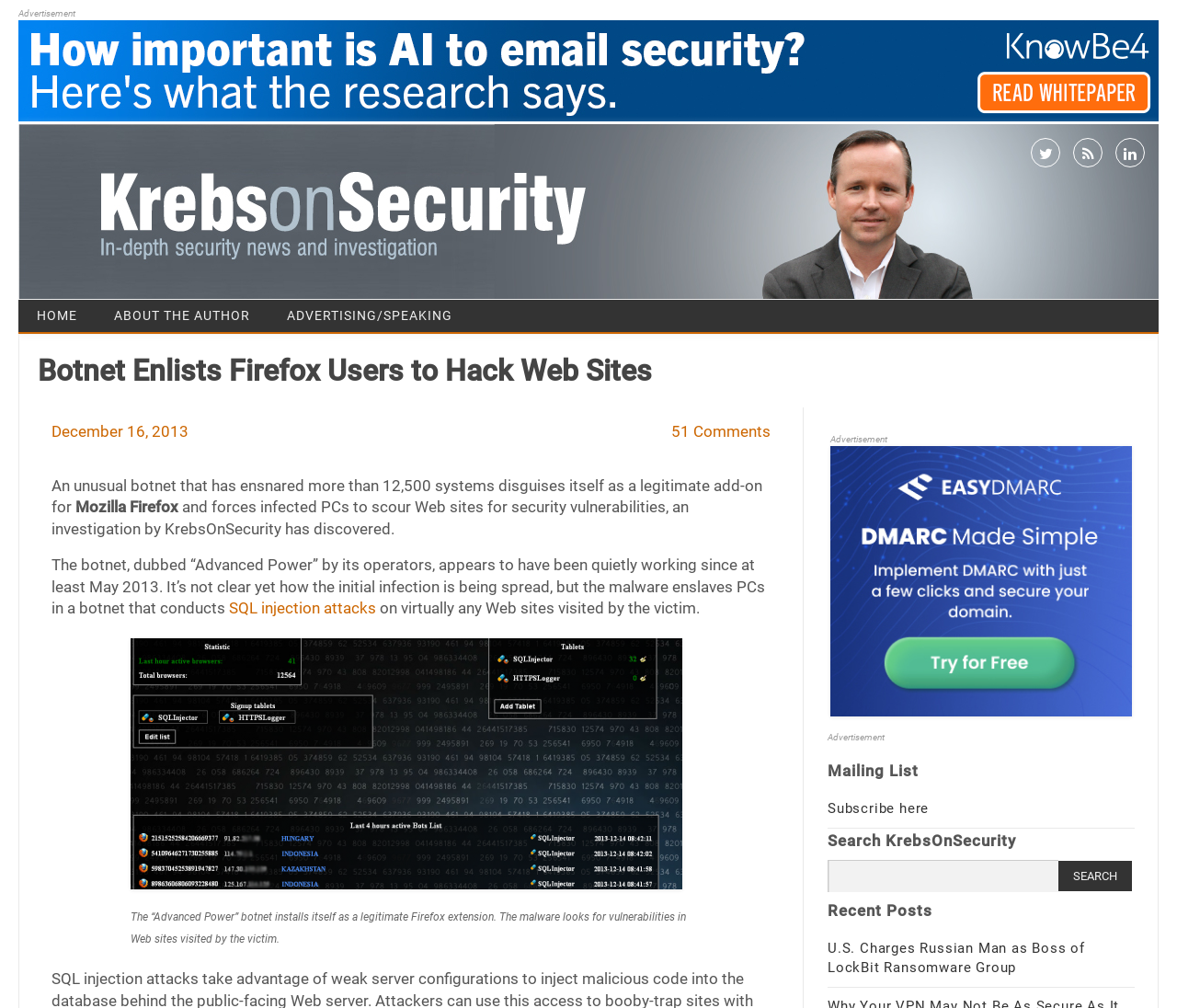Determine the bounding box coordinates of the region that needs to be clicked to achieve the task: "Search for something".

[0.703, 0.853, 0.899, 0.885]